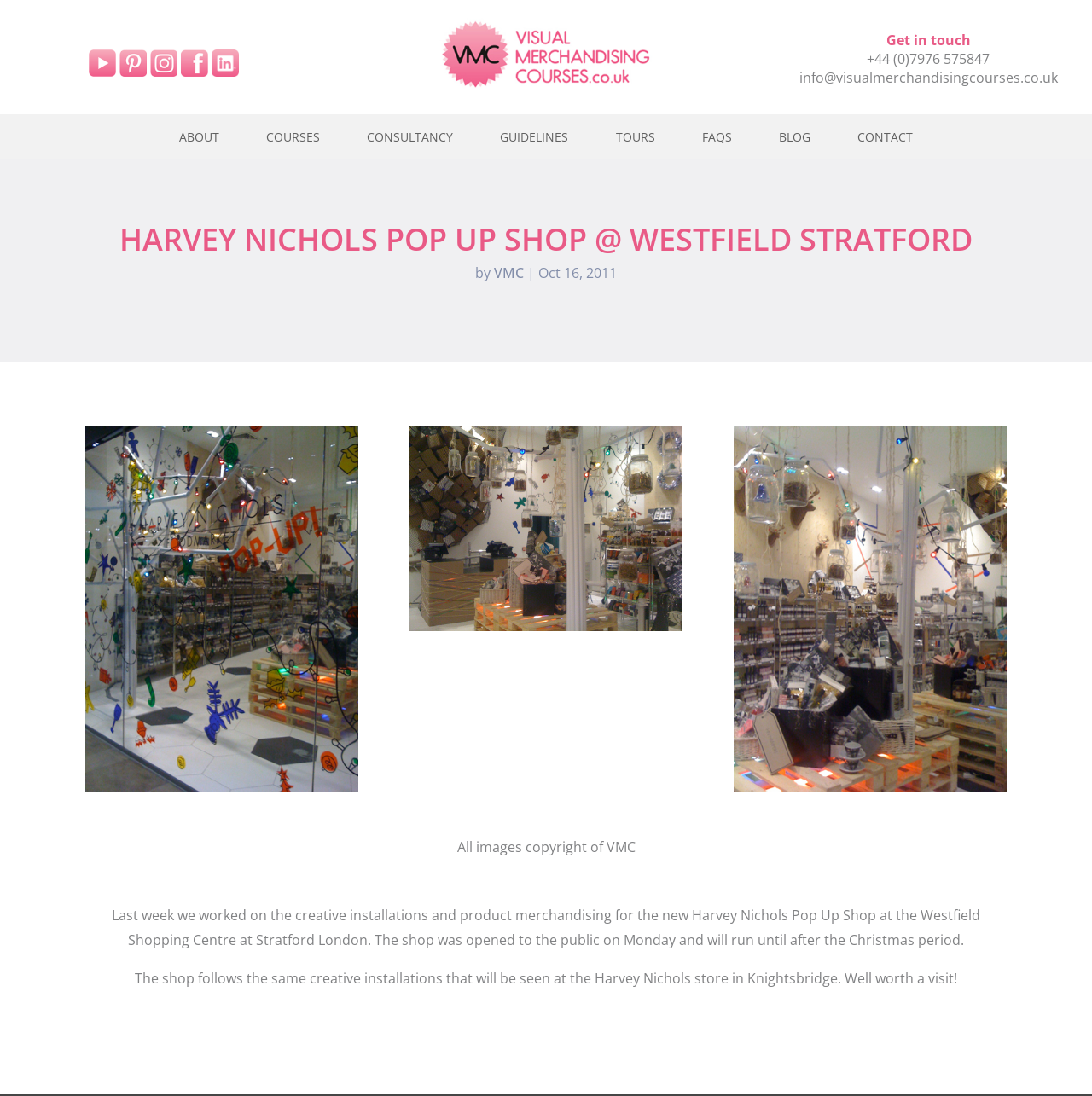Find and provide the bounding box coordinates for the UI element described with: "alt="Visual Merchandising courses"".

[0.402, 0.07, 0.598, 0.087]